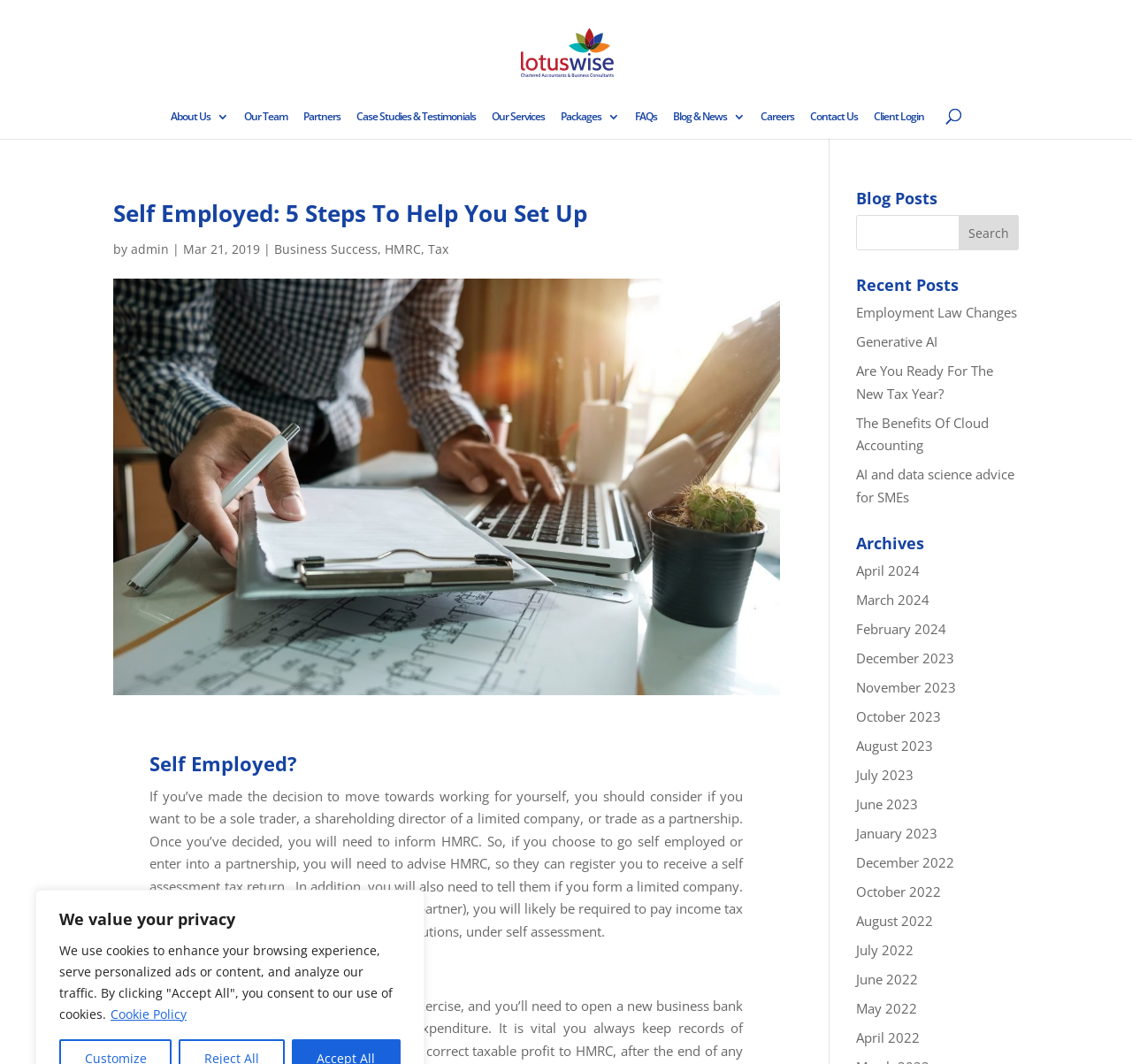Generate an in-depth caption that captures all aspects of the webpage.

This webpage is about setting up a business as a self-employed individual. At the top, there is a logo and a navigation menu with links to various sections of the website, including "About Us", "Our Team", "Partners", and "Contact Us". Below the navigation menu, there is a heading that reads "Self Employed: 5 Steps To Help You Set Up" followed by a brief description of the article and the author's name.

The main content of the webpage is divided into sections, with headings that outline the 5 steps to set up a business as a self-employed individual. The first section discusses the importance of informing HMRC about one's decision to become self-employed and the need to pay income tax and National Insurance contributions.

To the right of the main content, there is a sidebar with a search bar and a list of recent blog posts, including "Employment Law Changes", "Generative AI", and "The Benefits Of Cloud Accounting". Below the recent posts, there is an archive section with links to blog posts from previous months and years.

At the very top of the webpage, there is a small heading that reads "We value your privacy" with a link to the "Cookie Policy".